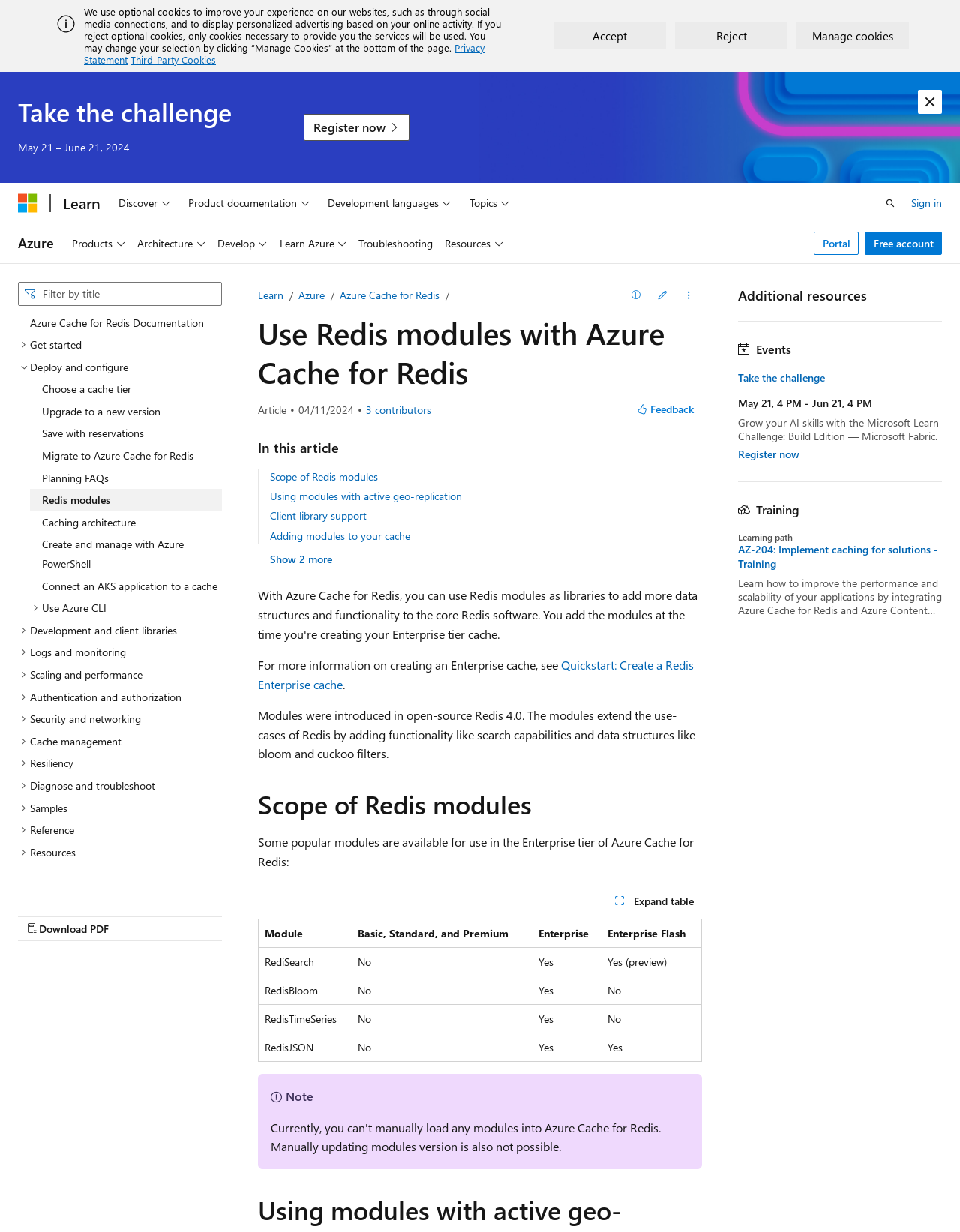Based on the image, give a detailed response to the question: What is the topic of the current article?

The webpage is about using Redis modules with Azure Cache for Redis, which suggests that the article is focused on the integration of Redis modules with Azure Cache for Redis.